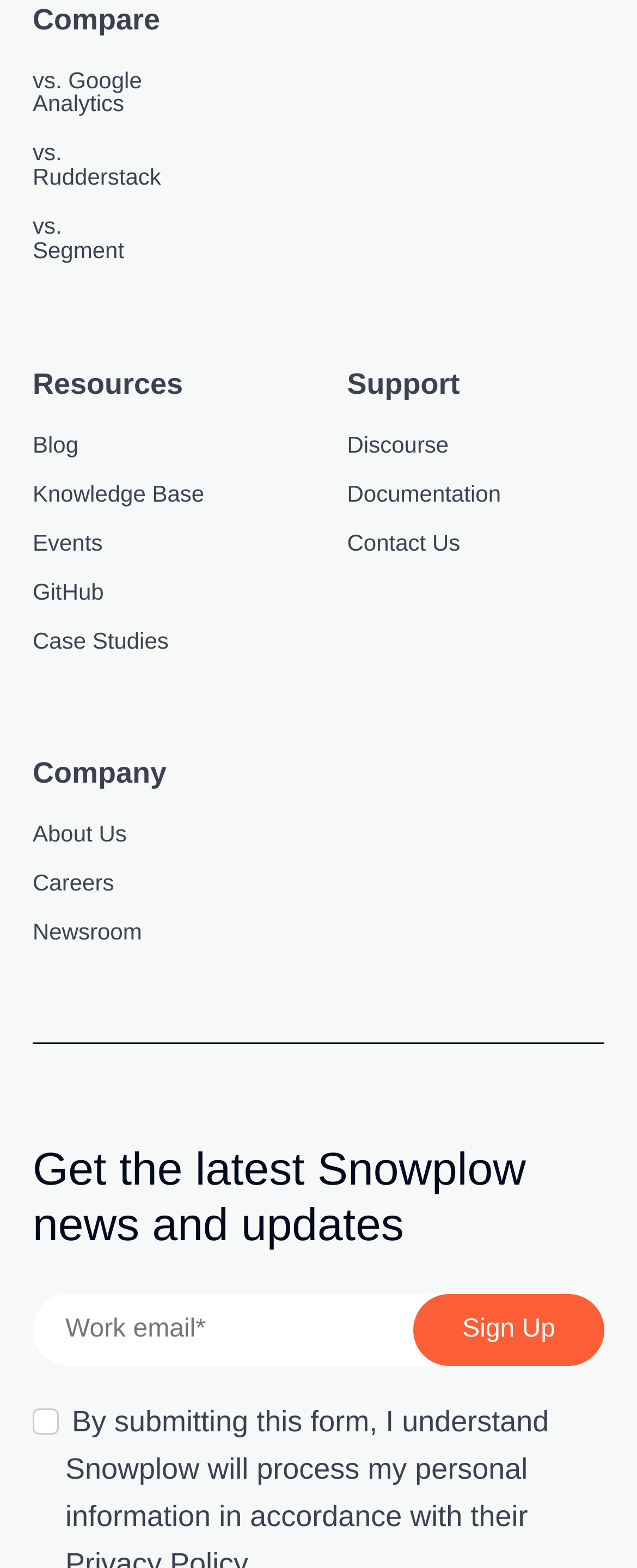How many links are under 'Resources'?
Based on the visual information, provide a detailed and comprehensive answer.

Under the 'Resources' section, there are 5 links: 'Blog', 'Knowledge Base', 'Events', 'GitHub', and 'Case Studies'. These links are located at the top of the webpage, indicated by the bounding box coordinates [0.051, 0.276, 0.455, 0.292] to [0.051, 0.401, 0.455, 0.416].